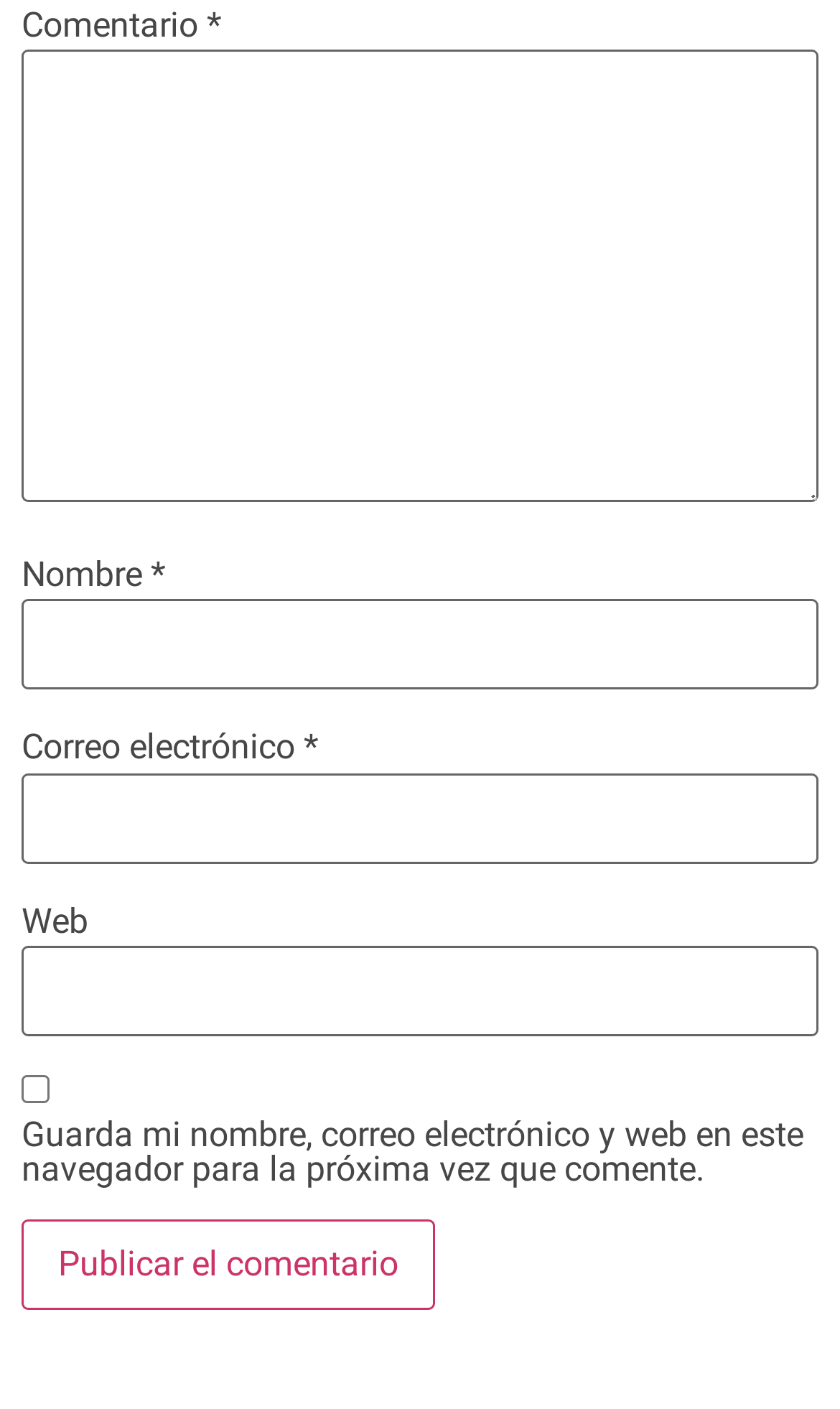Using the element description title="Black", predict the bounding box coordinates for the UI element. Provide the coordinates in (top-left x, top-left y, bottom-right x, bottom-right y) format with values ranging from 0 to 1.

None